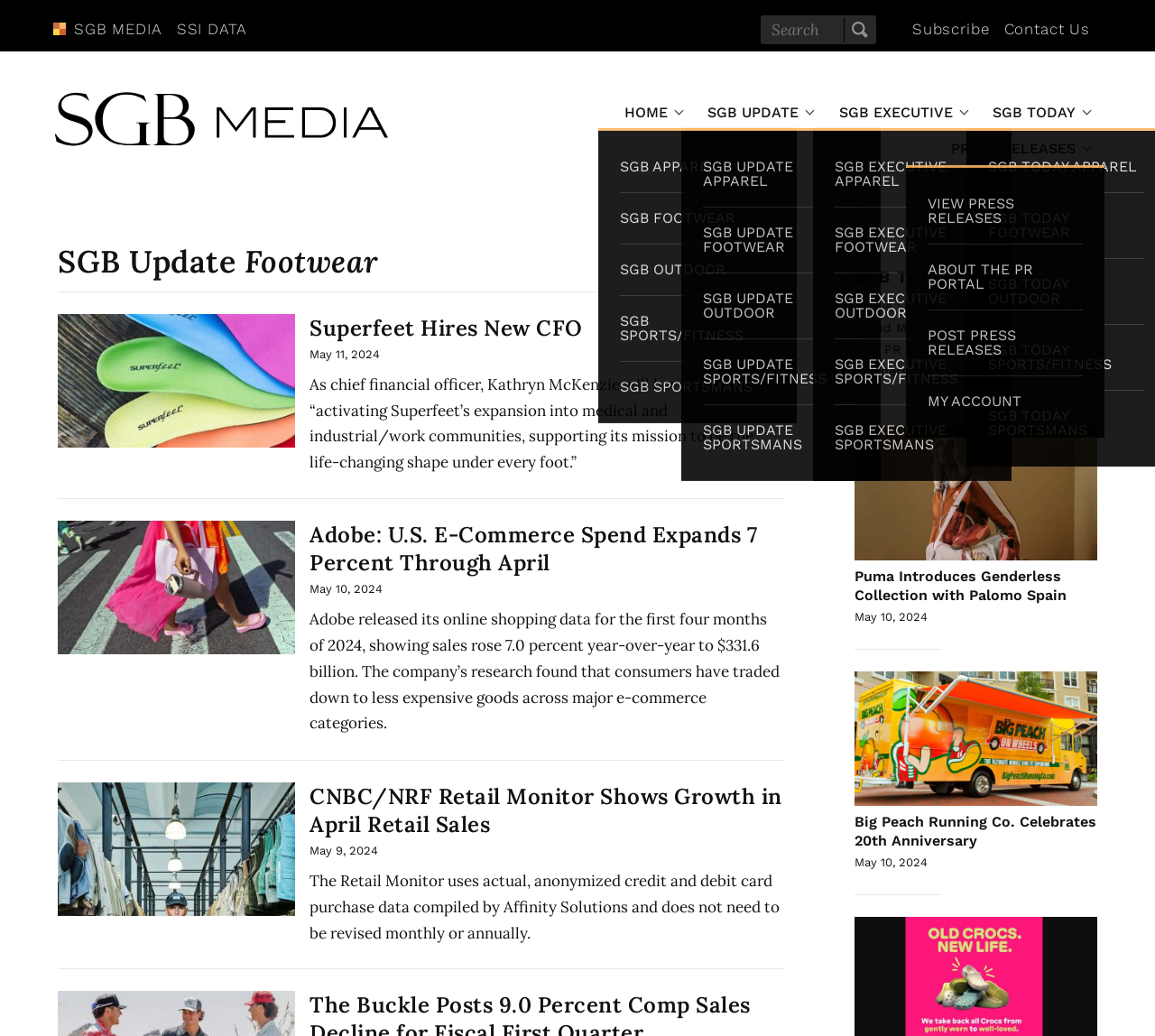Find the bounding box coordinates of the element's region that should be clicked in order to follow the given instruction: "Follow SGB on LinkedIn". The coordinates should consist of four float numbers between 0 and 1, i.e., [left, top, right, bottom].

[0.869, 0.223, 0.884, 0.24]